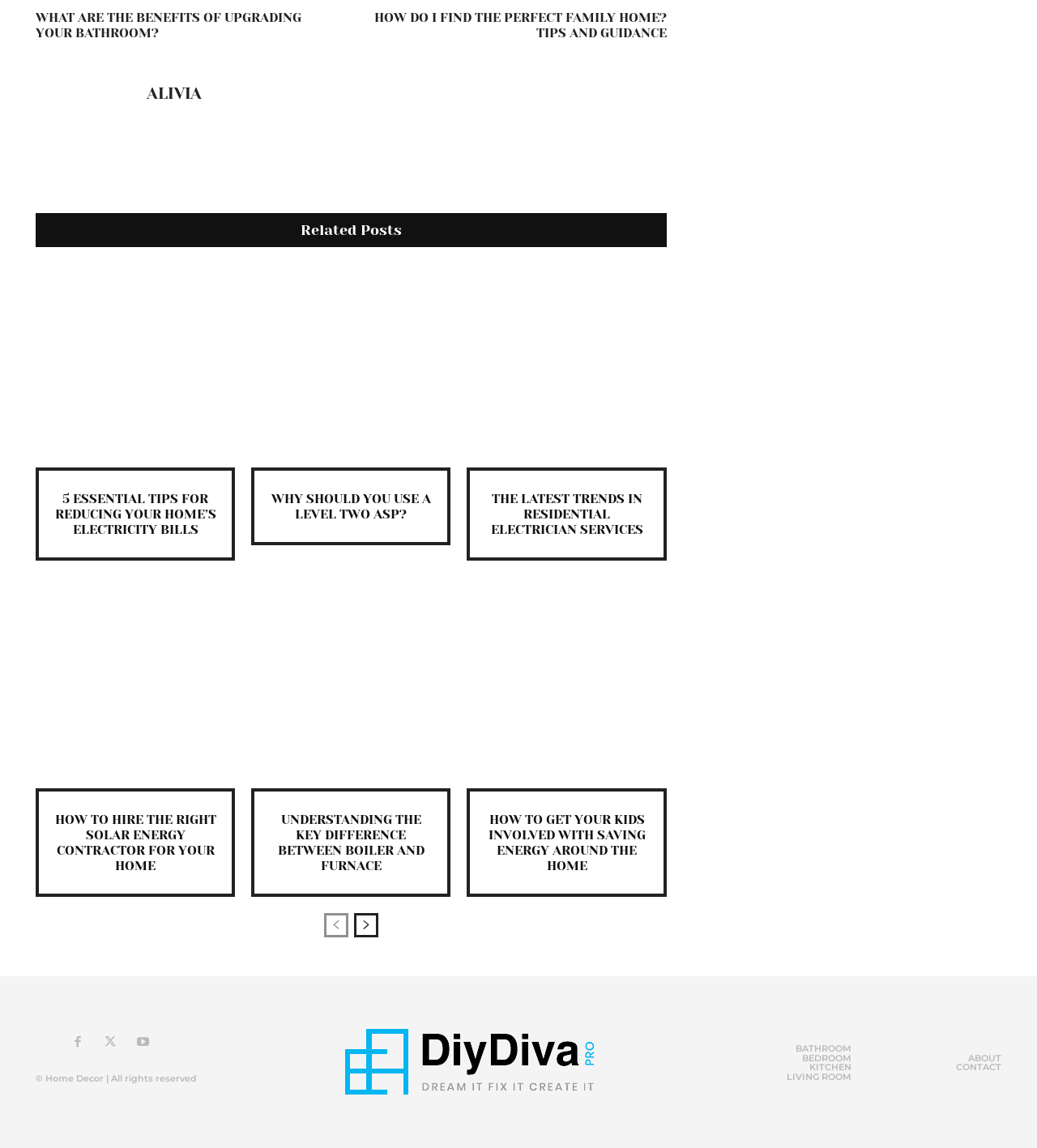Provide a thorough and detailed response to the question by examining the image: 
What are the categories of home decor?

The categories of home decor can be found at the bottom of the webpage, where there are links to different sections of the website, including BATHROOM, BEDROOM, KITCHEN, and LIVING ROOM.